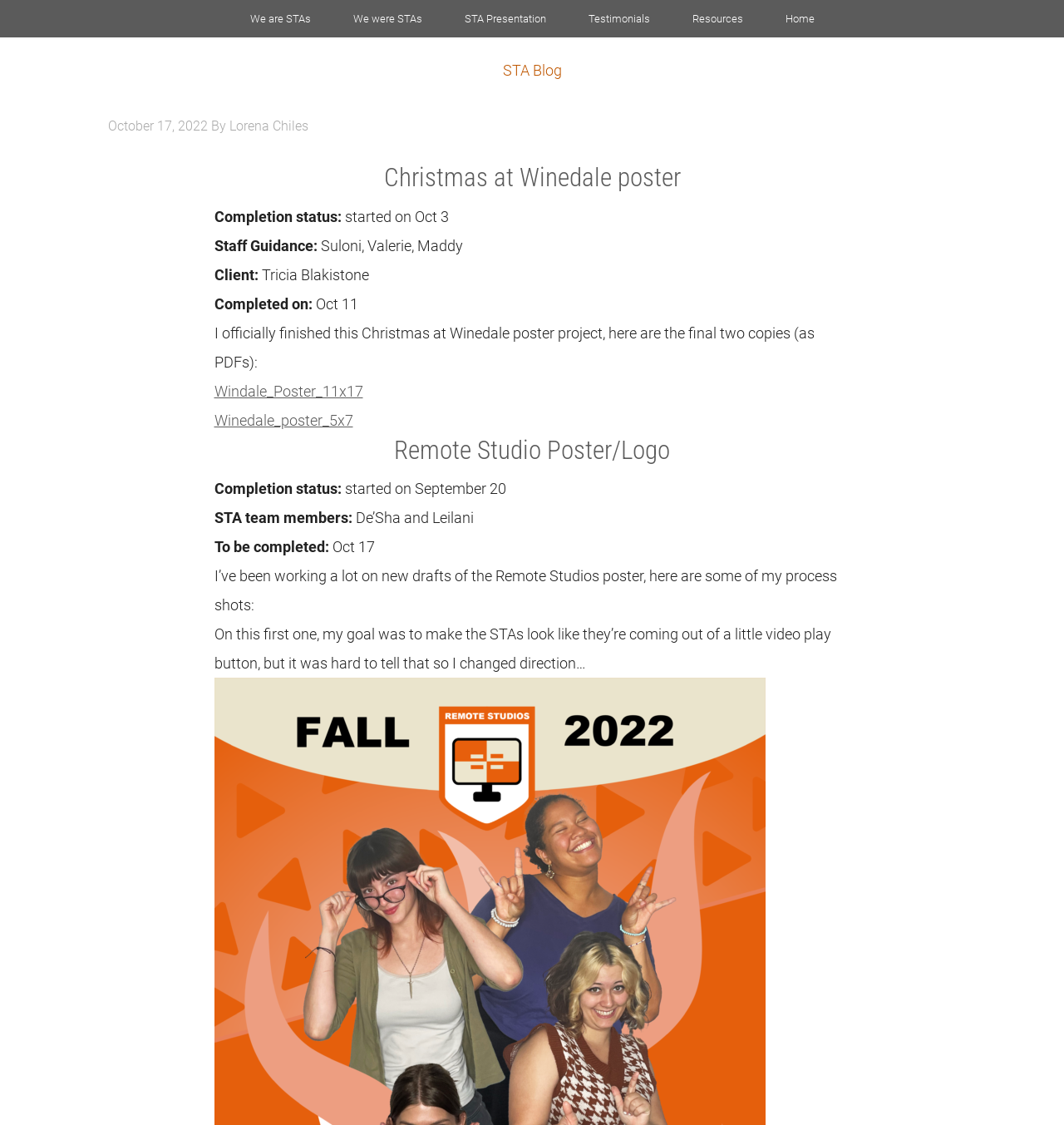Answer the question in one word or a short phrase:
Who is the author of the blog post?

Lorena Chiles